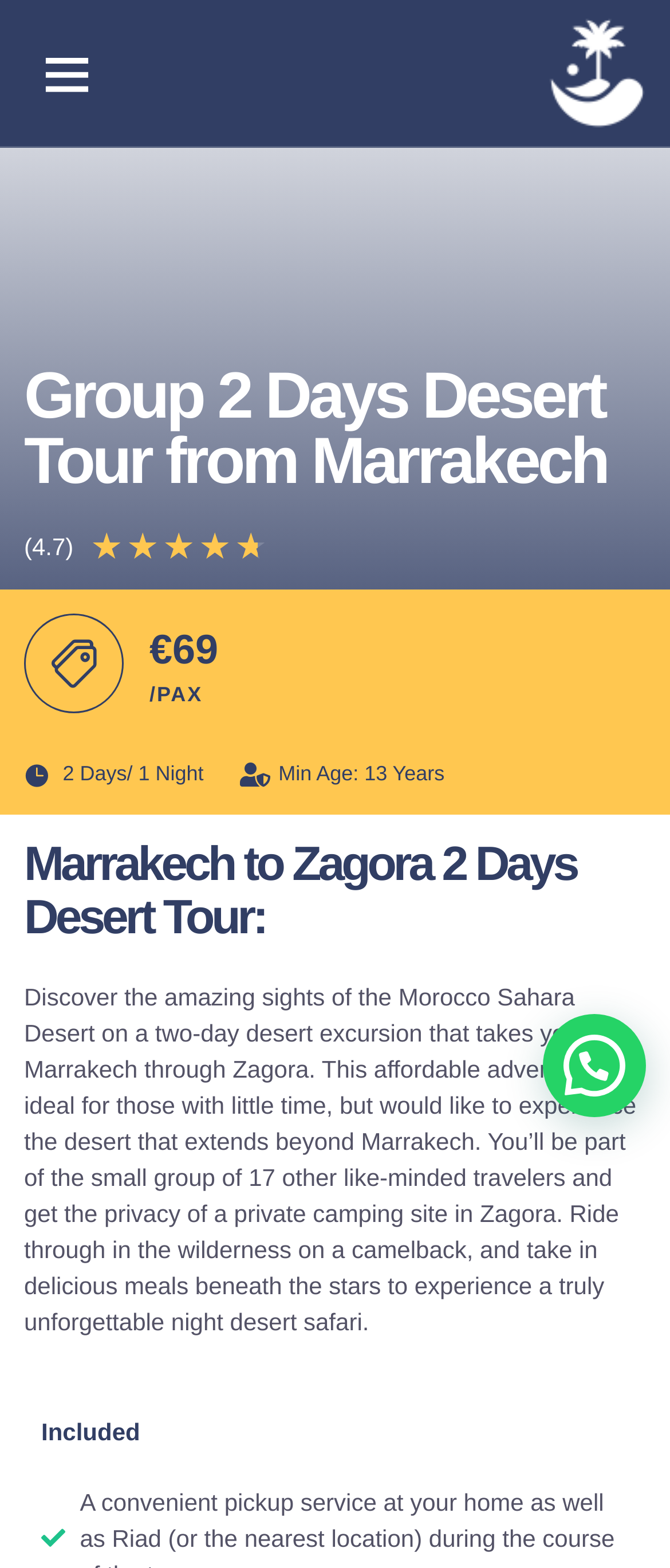Find the bounding box of the element with the following description: "Menu". The coordinates must be four float numbers between 0 and 1, formatted as [left, top, right, bottom].

[0.046, 0.024, 0.154, 0.07]